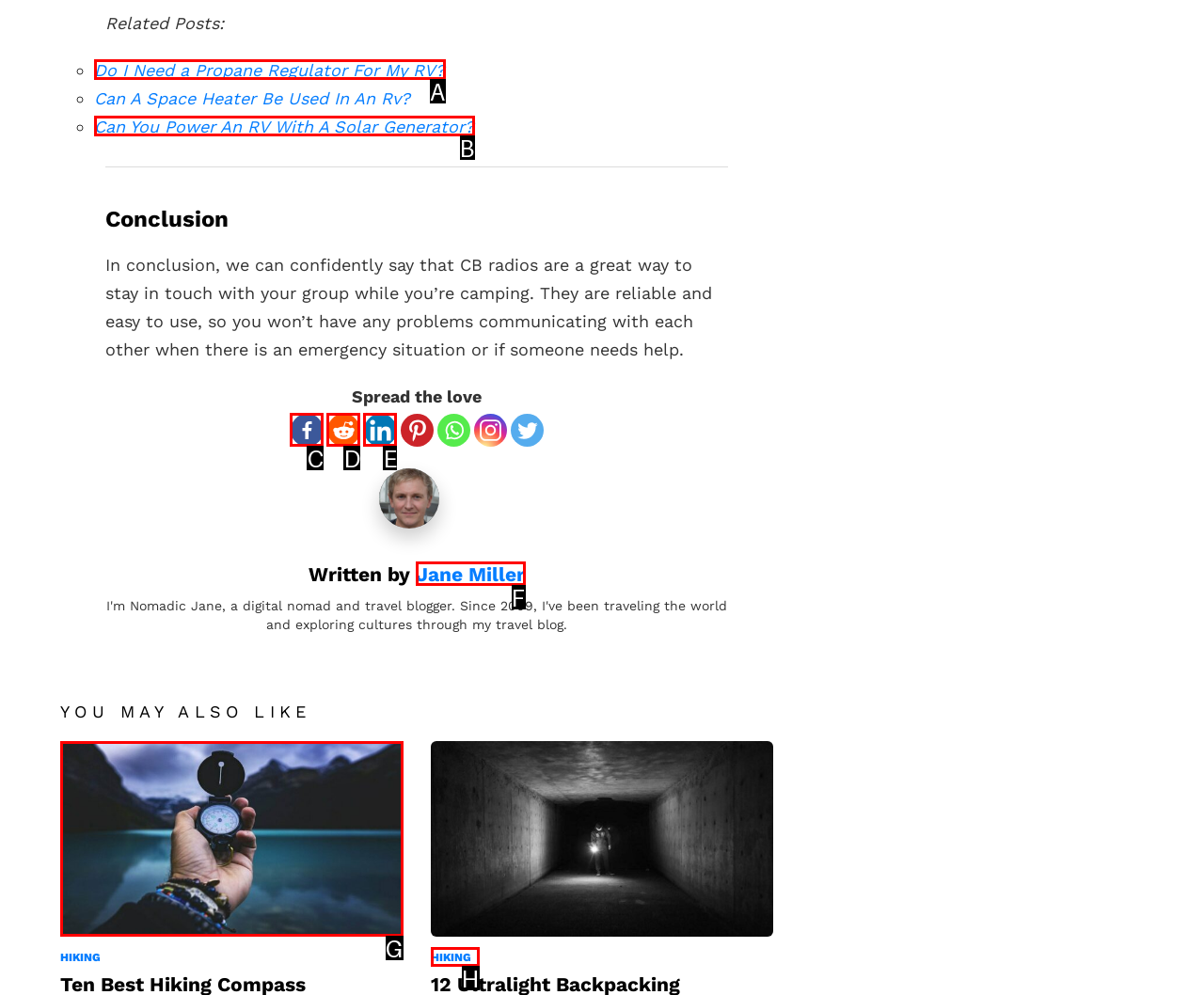Select the option that fits this description: parent_node: Website name="url"
Answer with the corresponding letter directly.

None